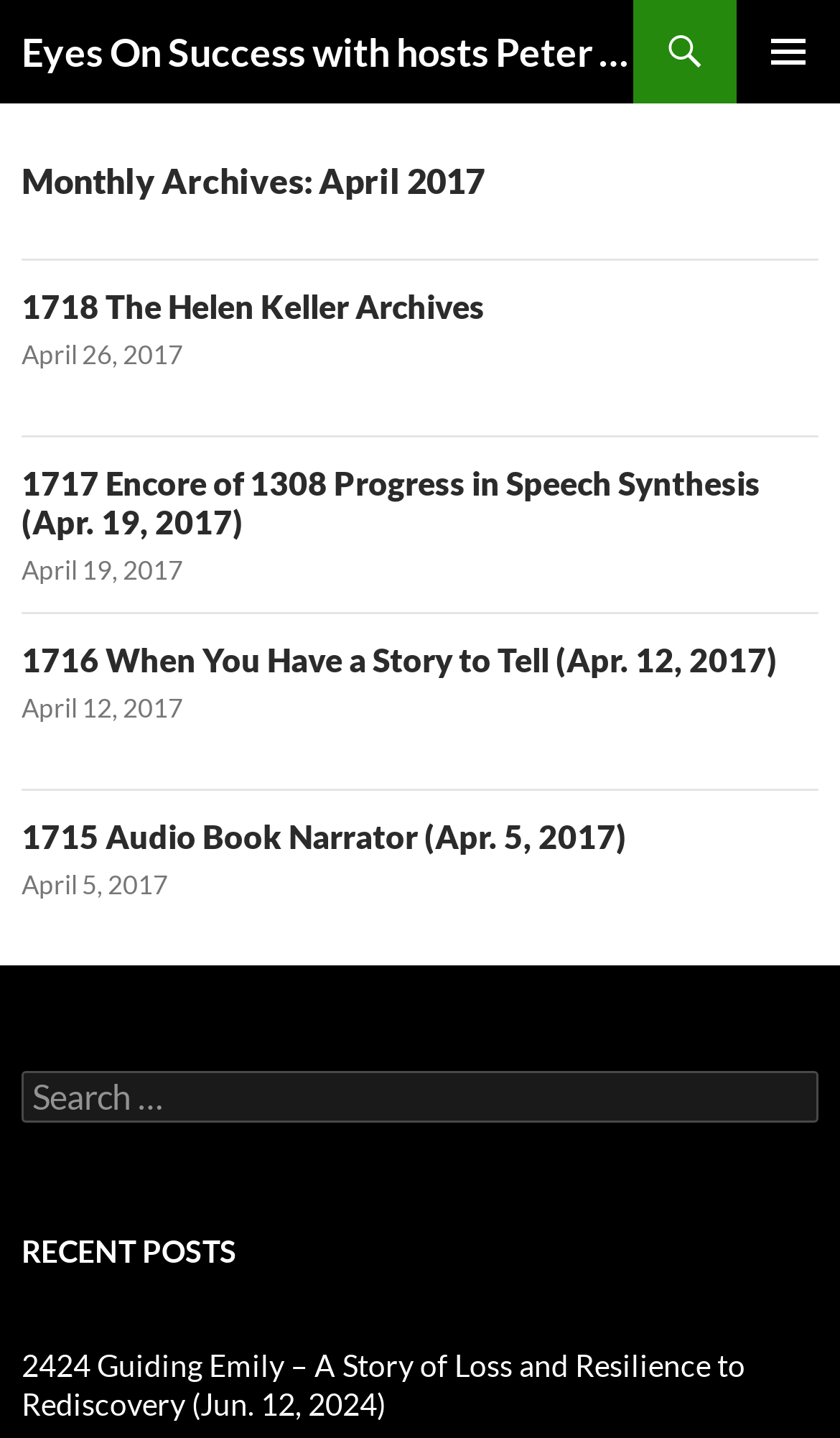What is the purpose of the button at the top right corner?
Give a thorough and detailed response to the question.

The purpose of the button at the top right corner can be determined by looking at the button element ' PRIMARY MENU', which suggests that the button is used to expand or collapse the primary menu.